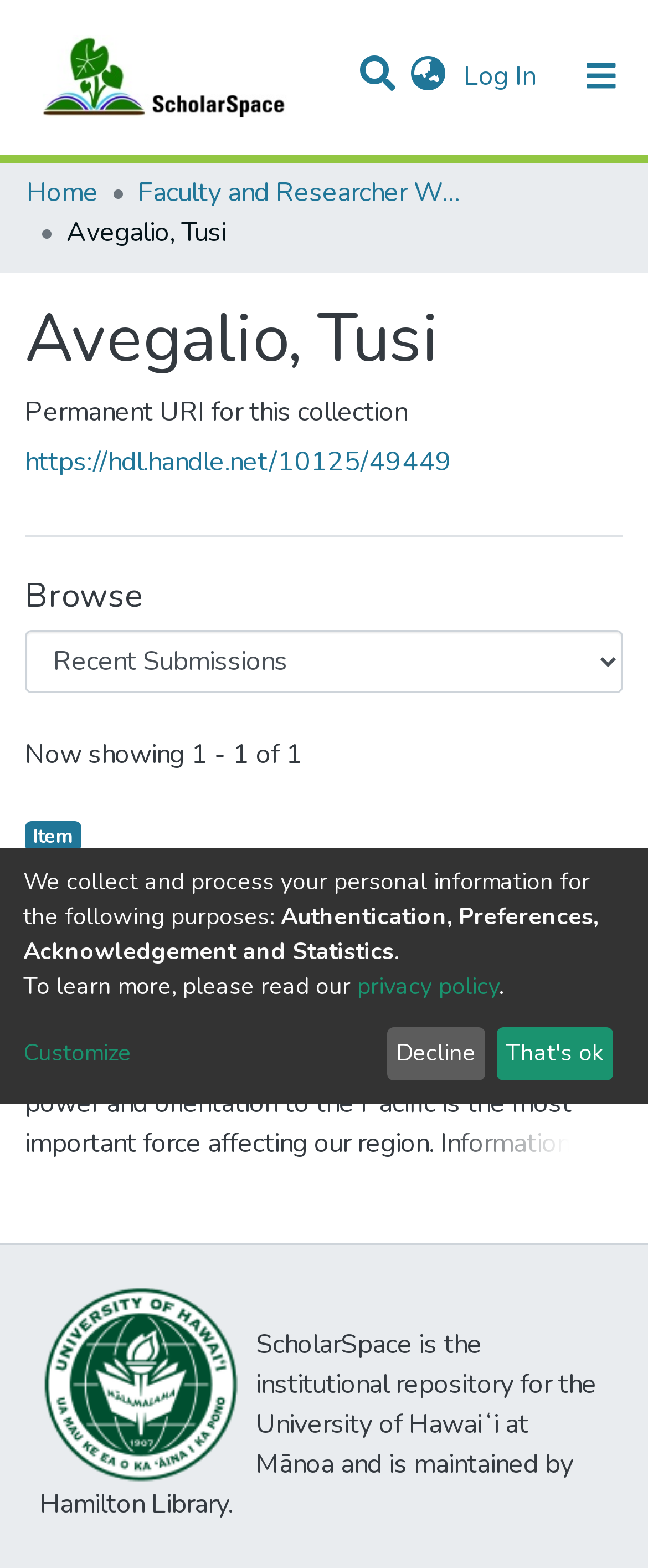Identify the bounding box of the HTML element described as: "Faculty and Researcher Works".

[0.213, 0.11, 0.726, 0.136]